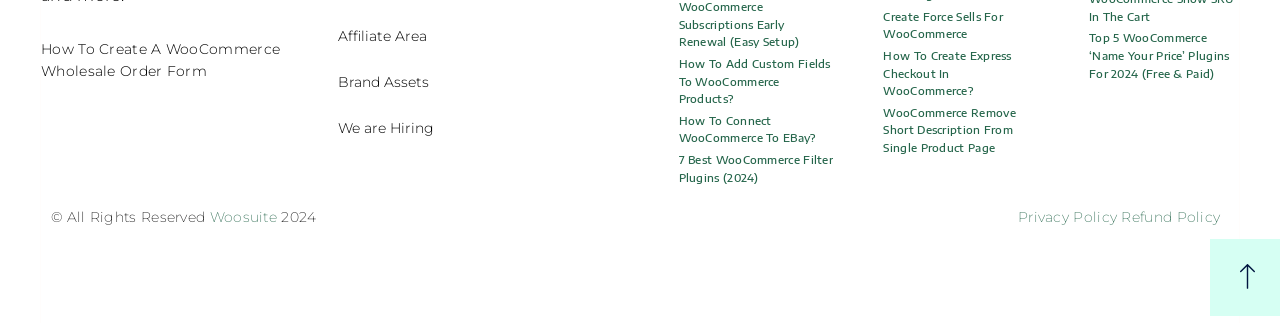Can you find the bounding box coordinates for the element to click on to achieve the instruction: "Click on the link to view Ludwig Wittgenstein's family"?

None